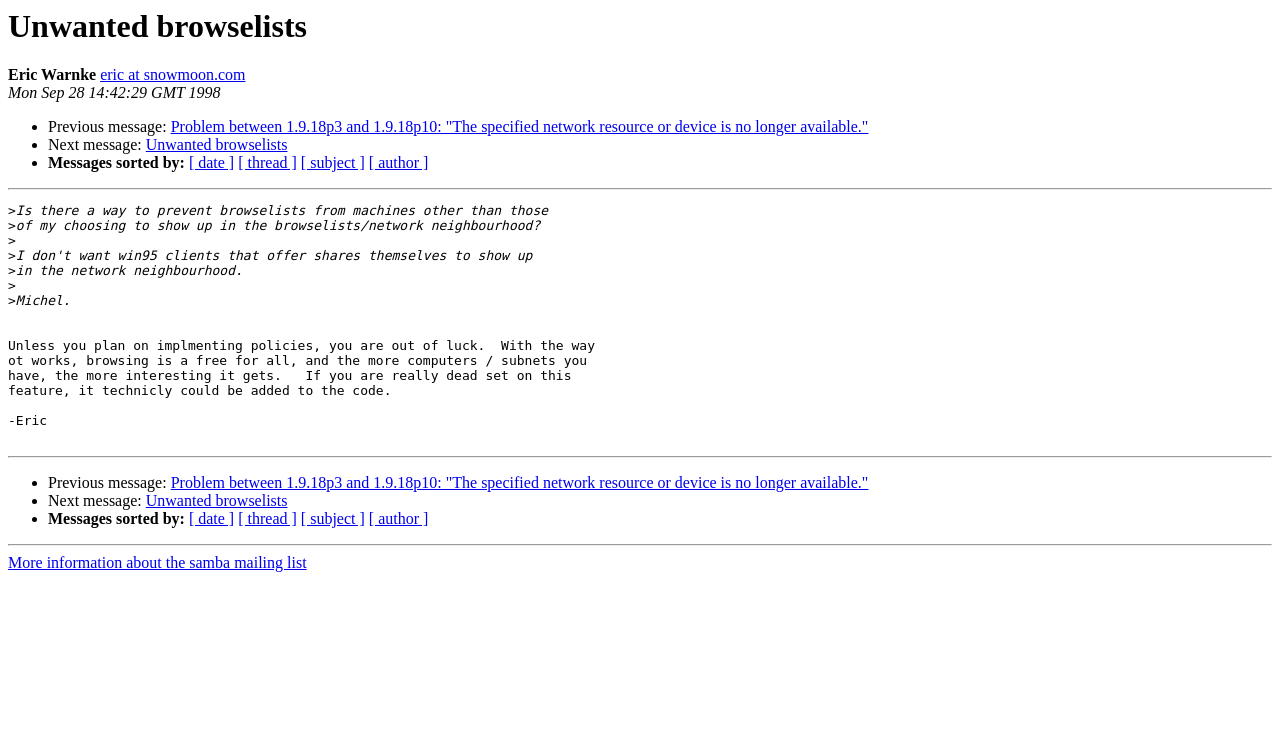Please identify the bounding box coordinates of the area I need to click to accomplish the following instruction: "View next message".

[0.114, 0.181, 0.225, 0.204]